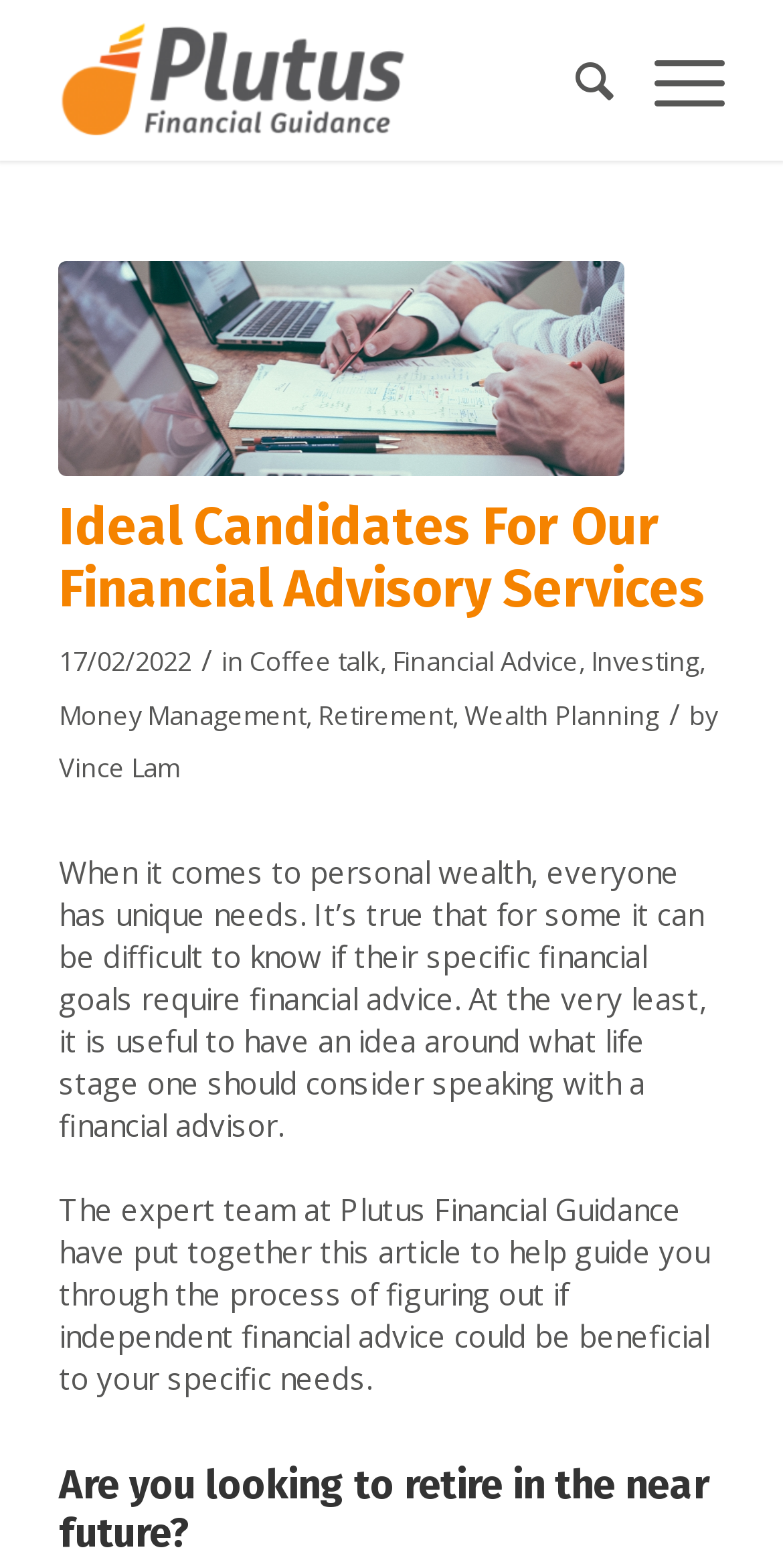Indicate the bounding box coordinates of the element that must be clicked to execute the instruction: "Click the link to learn about independent financial advisors". The coordinates should be given as four float numbers between 0 and 1, i.e., [left, top, right, bottom].

[0.075, 0.167, 0.797, 0.303]